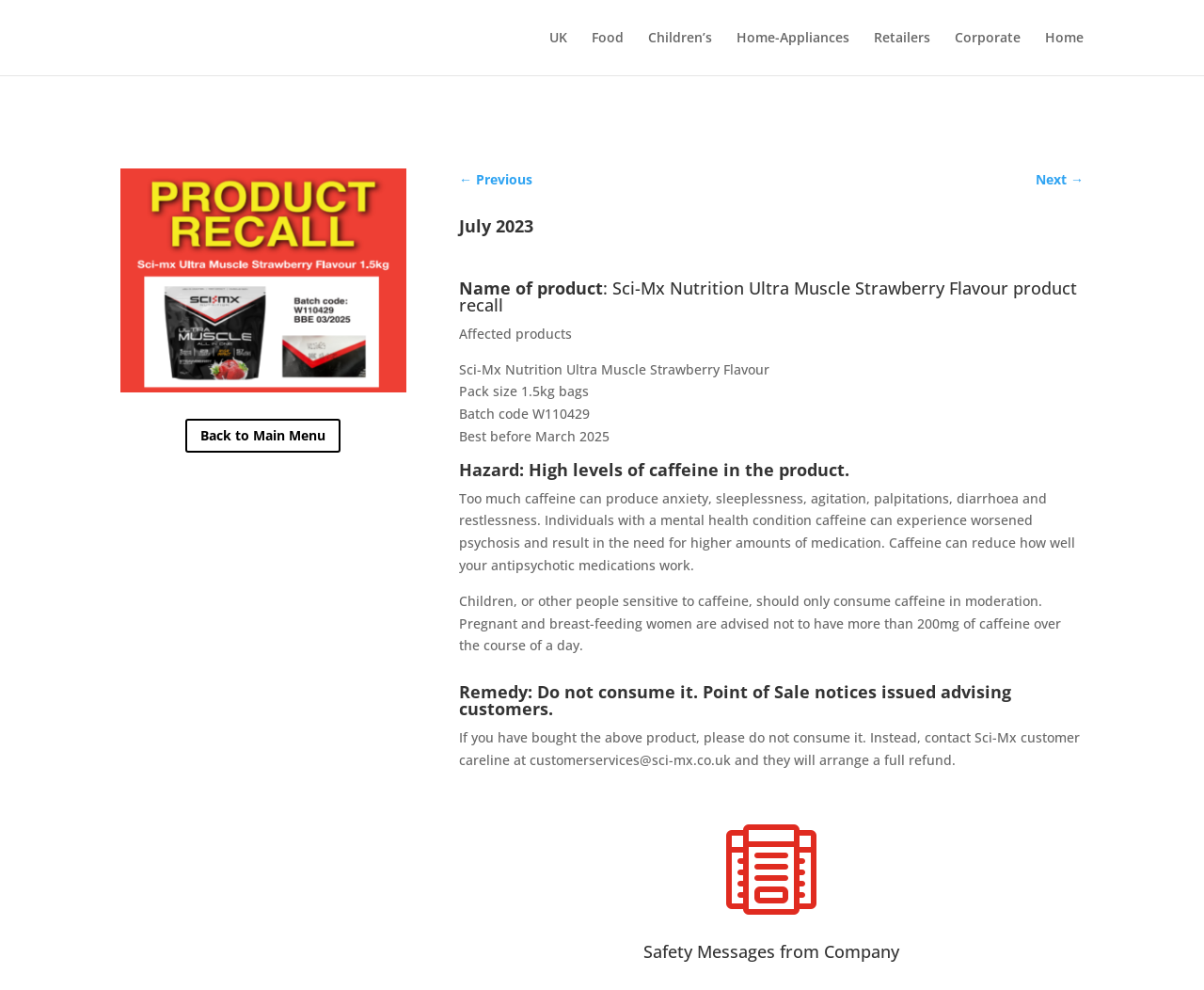Please locate the bounding box coordinates for the element that should be clicked to achieve the following instruction: "Click on the UK link". Ensure the coordinates are given as four float numbers between 0 and 1, i.e., [left, top, right, bottom].

[0.456, 0.031, 0.471, 0.076]